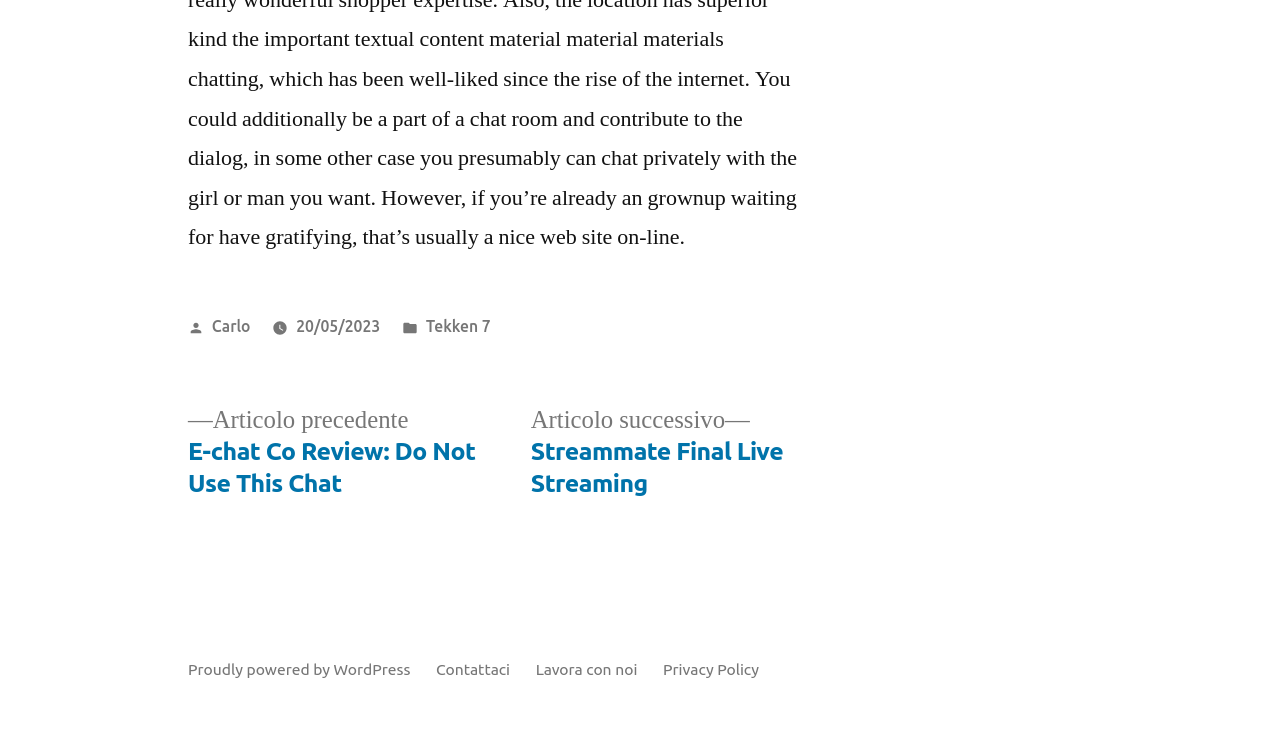What is the category of the article?
From the screenshot, supply a one-word or short-phrase answer.

Tekken 7